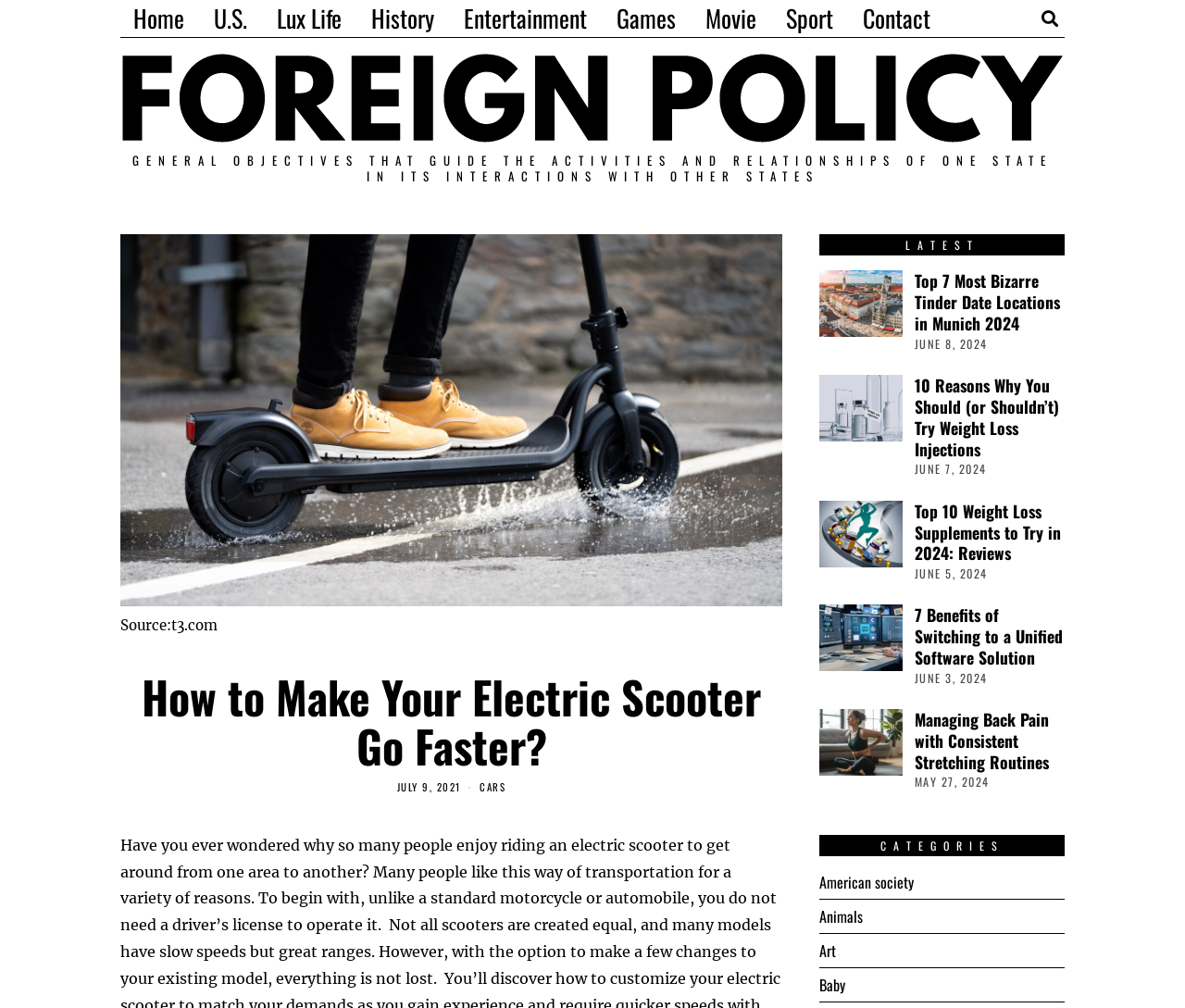Give a one-word or short phrase answer to this question: 
What is the title of the article at the top of the page?

How to Make Your Electric Scooter Go Faster?